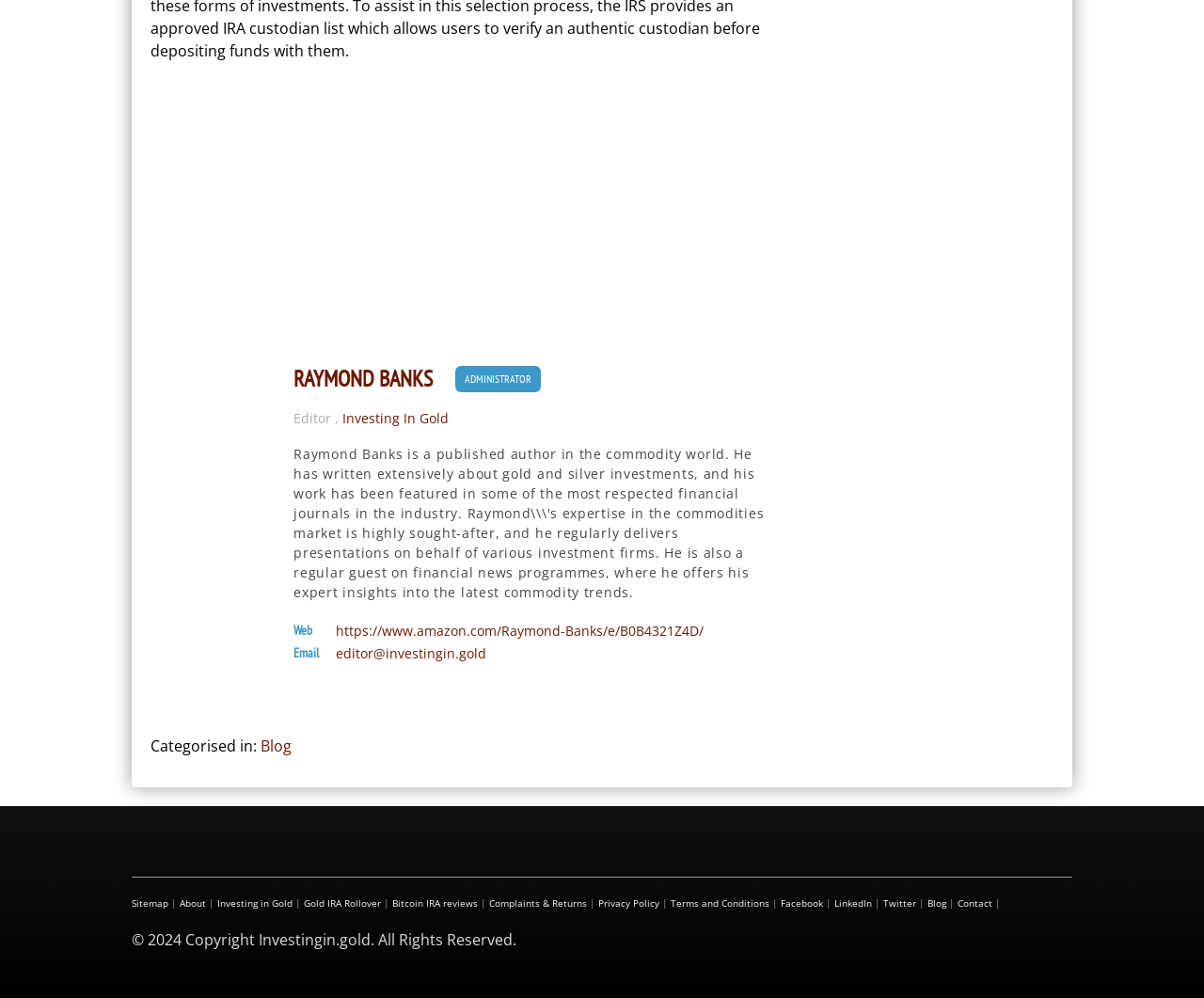Find the bounding box coordinates of the clickable region needed to perform the following instruction: "Visit the Investing In Gold webpage". The coordinates should be provided as four float numbers between 0 and 1, i.e., [left, top, right, bottom].

[0.285, 0.408, 0.373, 0.431]